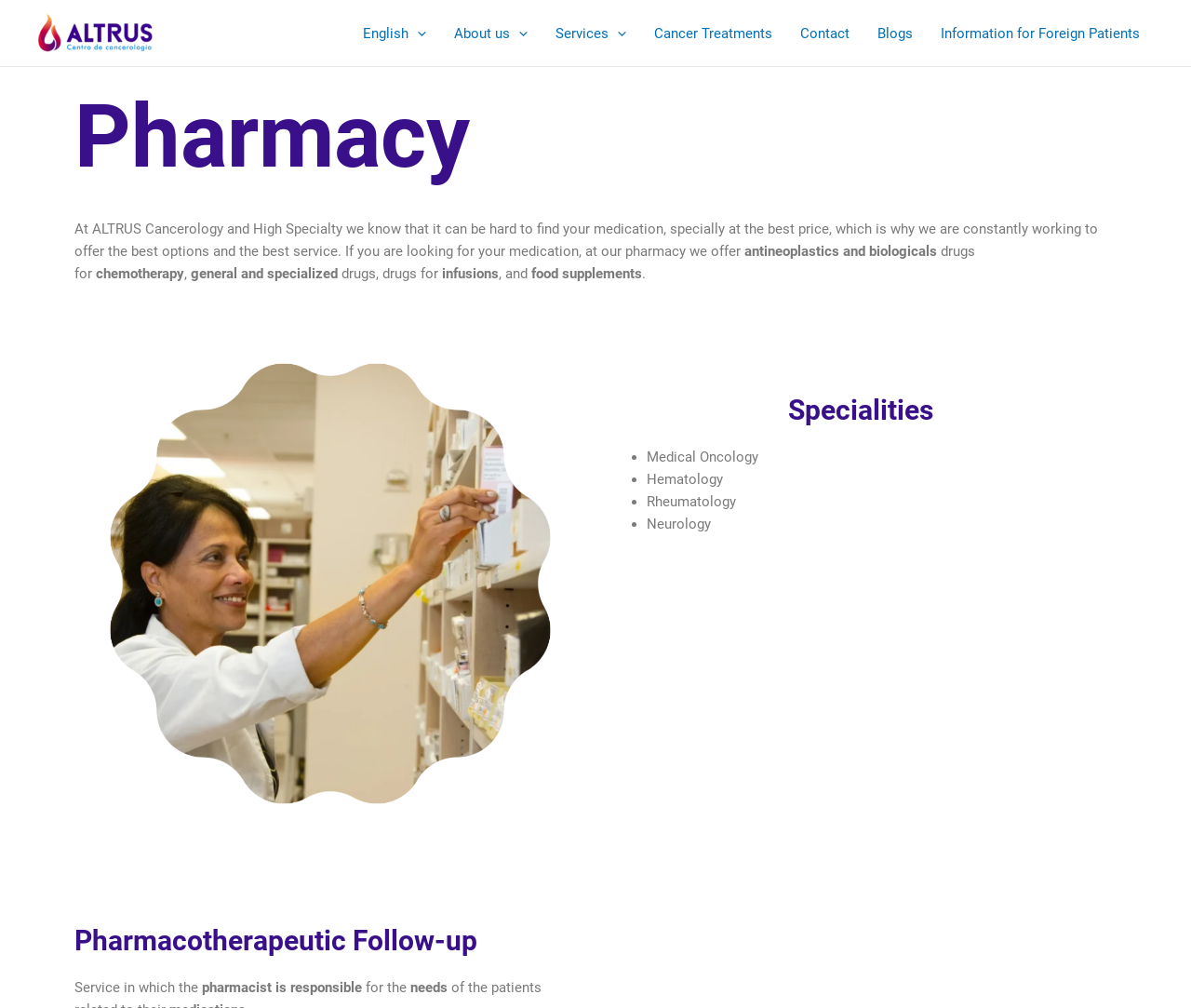How many menu toggles are available?
Please give a detailed and elaborate explanation in response to the question.

The webpage has three menu toggles: 'English Menu Toggle', 'About us Menu Toggle', and 'Services Menu Toggle', which can be expanded to show more options.